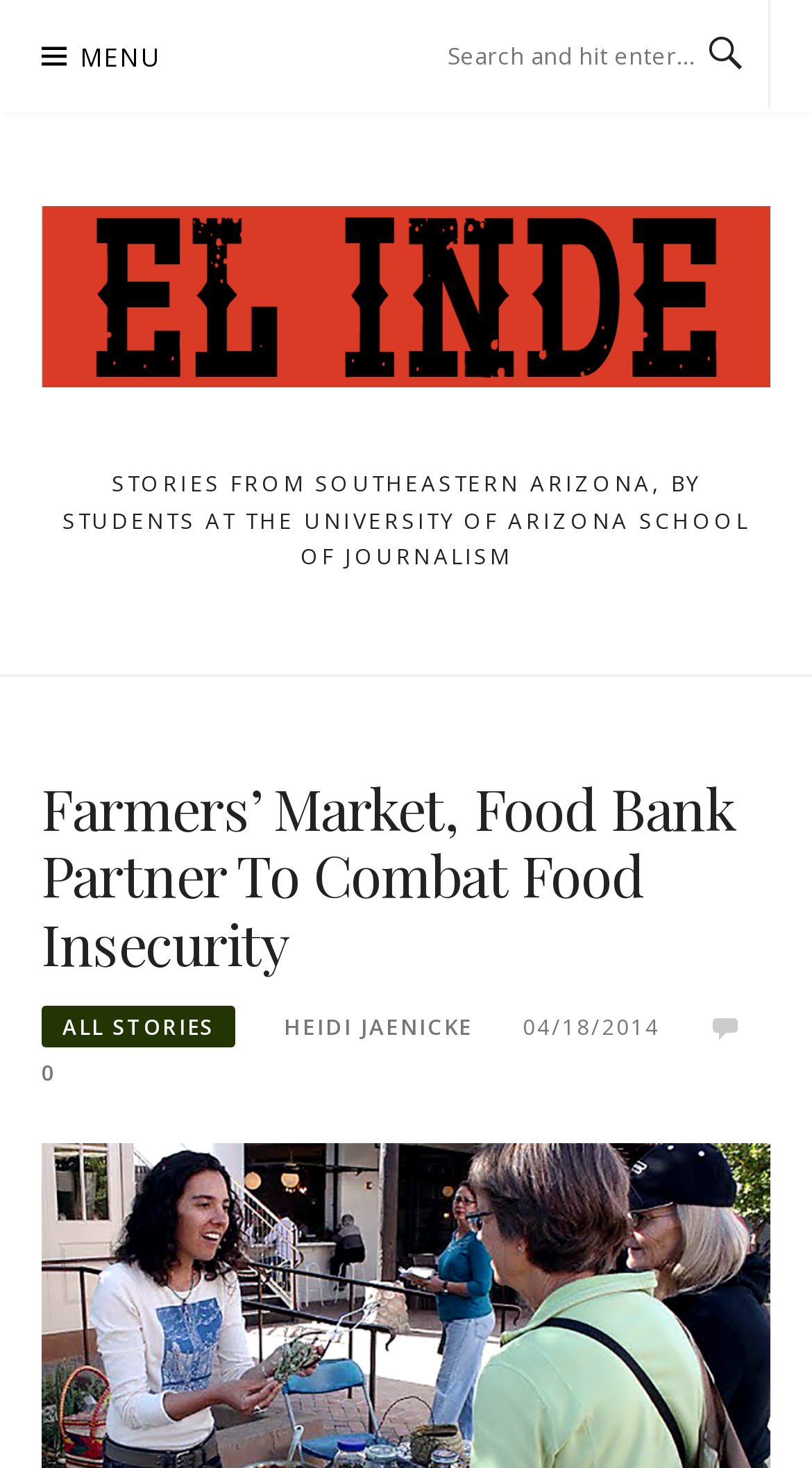Give the bounding box coordinates for the element described as: "name="s" placeholder="Search and hit enter..."".

[0.551, 0.026, 0.859, 0.052]